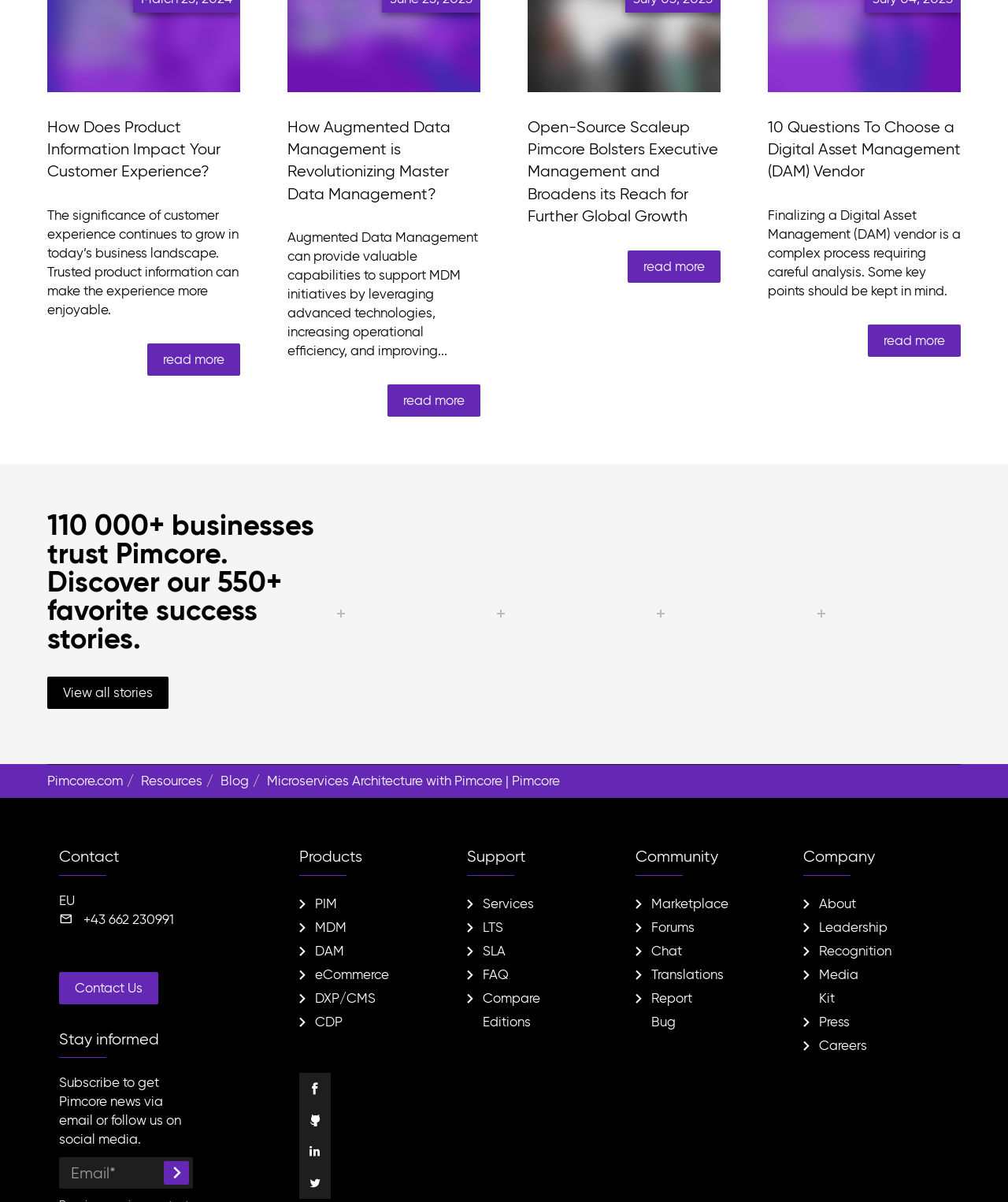What is the topic of the article '10 Questions To Choose a Digital Asset Management (DAM) Vendor'?
Using the screenshot, give a one-word or short phrase answer.

Digital Asset Management (DAM) vendor